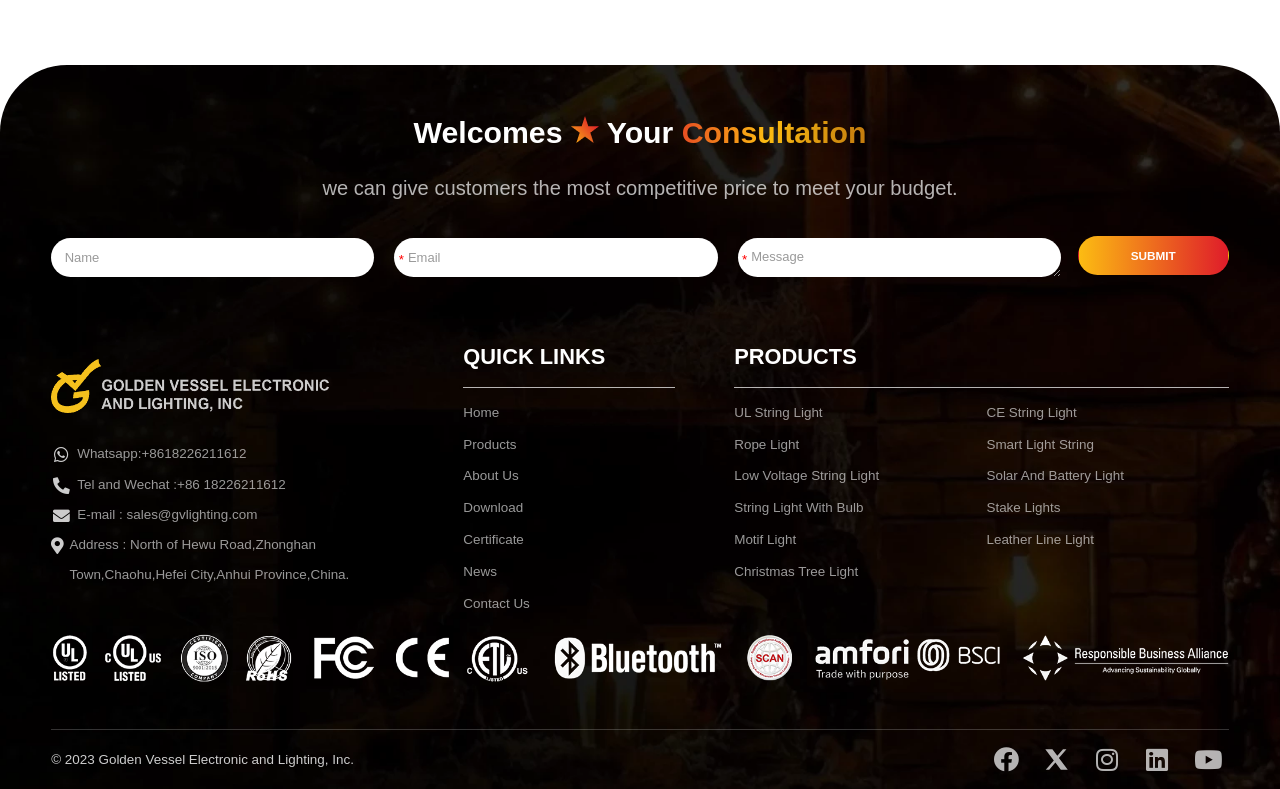What types of products does the company offer?
Using the information from the image, provide a comprehensive answer to the question.

The company offers various types of products, including UL String Light, CE String Light, Rope Light, Smart Light String, and others, as listed in the PRODUCTS section.